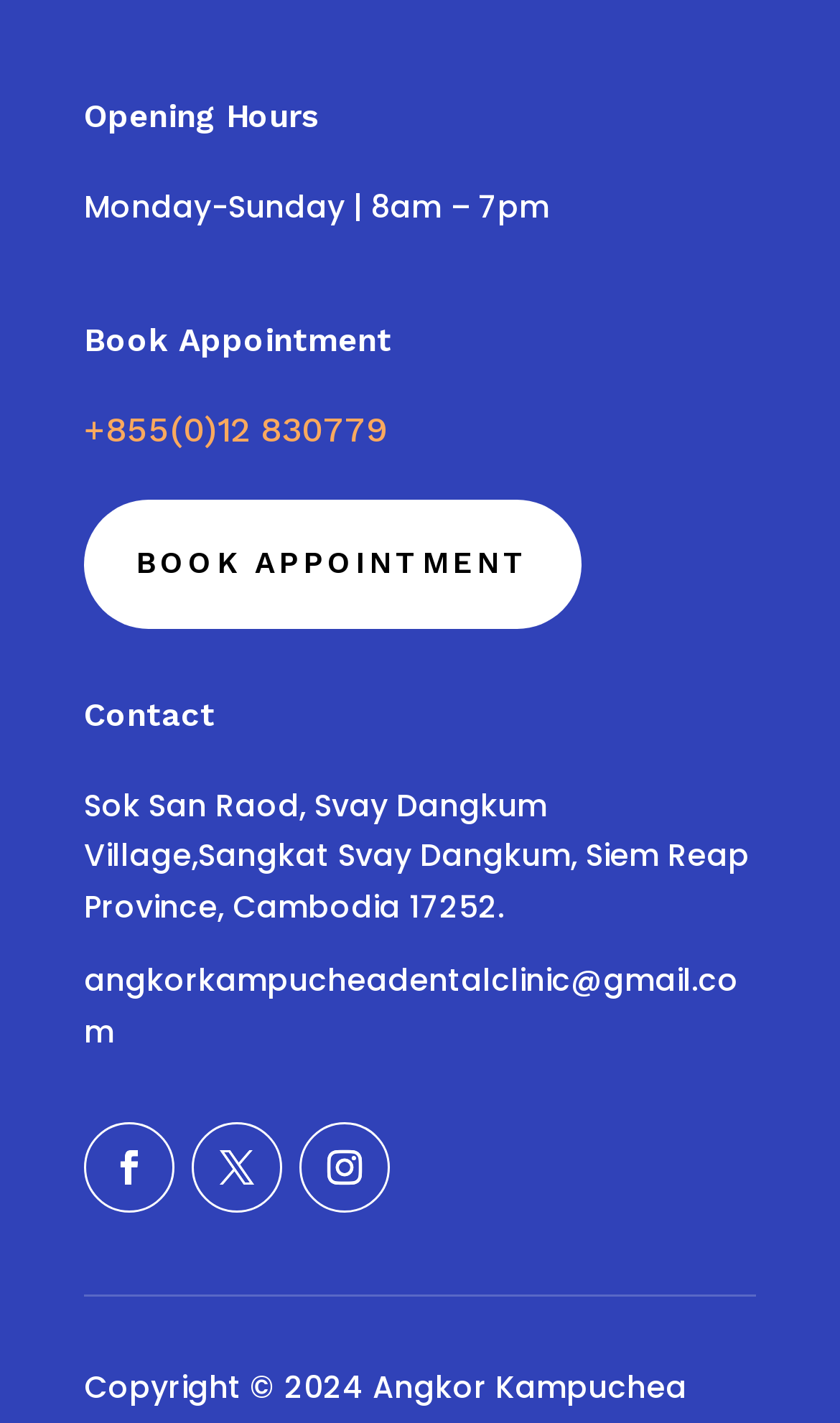Using the image as a reference, answer the following question in as much detail as possible:
What is the clinic's address?

The clinic's address can be found in the 'Contact' section, which is Sok San Raod, Svay Dangkum Village, Sangkat Svay Dangkum, Siem Reap Province, Cambodia 17252.